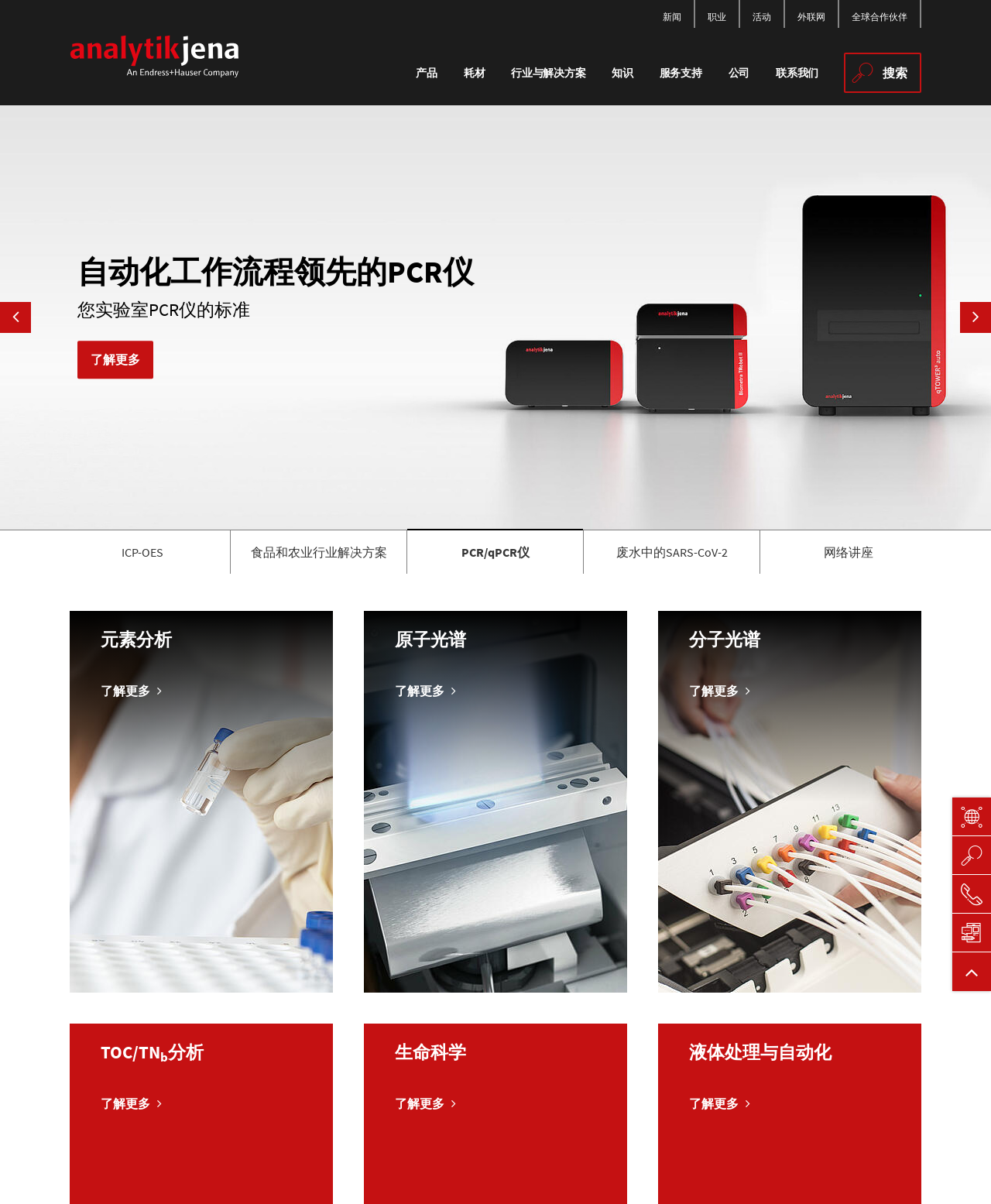Detail the various sections and features of the webpage.

The webpage is about Analytik Jena, a German company that manufactures high-end analytical instruments. At the top left corner, there is a logo of Analytik Jena, which is an image. Below the logo, there are several links and buttons, including "产品" (products), "耗材" (consumables), "行业与解决方案" (industries and solutions), "知识" (knowledge), "服务支持" (service support), and "公司" (company). Each of these links has a corresponding button with an arrow icon.

On the top right corner, there is a search button with a magnifying glass icon. Next to it, there are several links, including "联系我们" (contact us), "新闻" (news), "职业" (career), "活动" (events), "外联网" (external network), and "全球合作伙伴" (global partners).

Below the top navigation bar, there is a section that appears to be a news article or a featured content. The title of the article is "废水中的 SARS-CoV-2（冠状病毒）" (SARS-CoV-2 in wastewater), and there is a brief description of the article. There are also buttons to navigate to the previous and next articles.

Further down the page, there are several sections that showcase the company's products and solutions. There are links to different product categories, including ICP-OES, 食品和农业行业解决方案 (food and agriculture industry solutions), PCR/qPCR仪 (PCR/qPCR instruments), and 废水中的SARS-CoV-2 (SARS-CoV-2 in wastewater). Each of these links has a brief description and an "了解更多" (learn more) button.

At the bottom of the page, there are several links to different sections of the website, including 元素分析 (elemental analysis), 原子光谱 (atomic spectroscopy), and 分子光谱 (molecular spectroscopy). There is also a subscript and a complementary section that appears to be a footer section with social media links and a "返回顶部" (back to top) button.